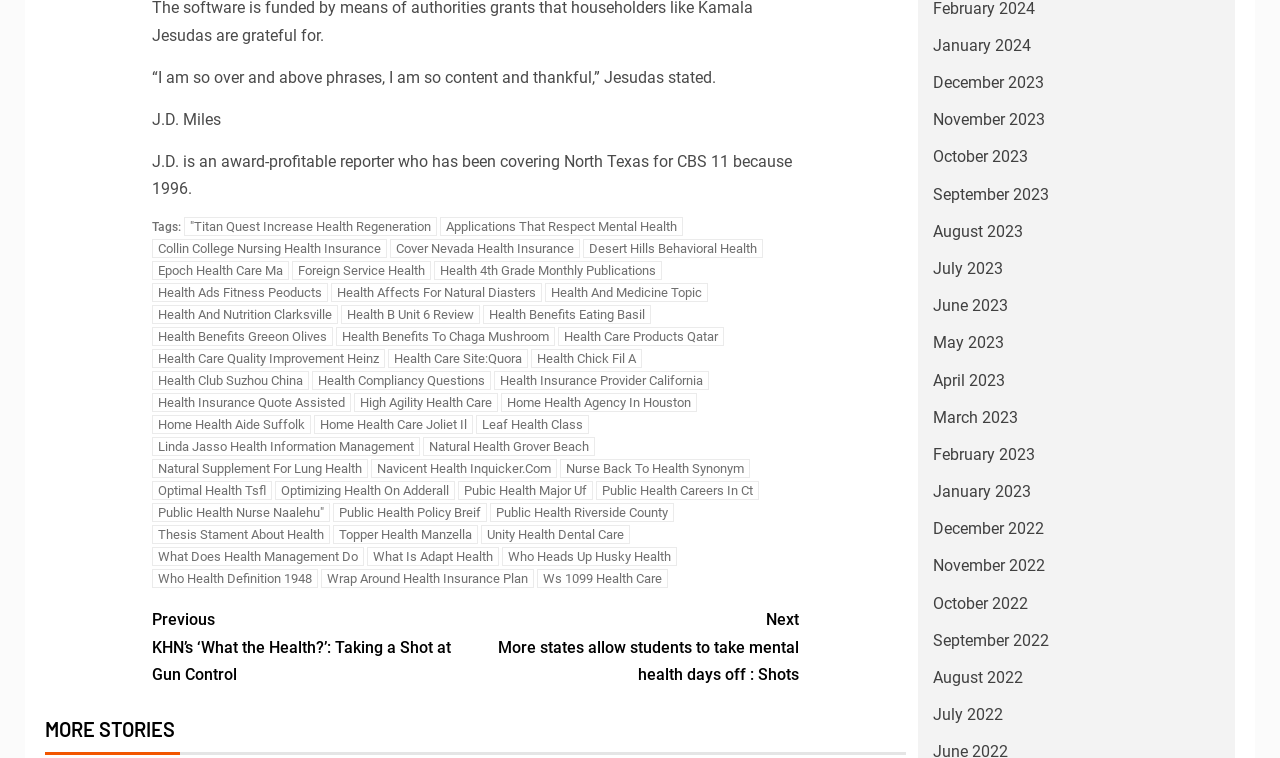Kindly determine the bounding box coordinates of the area that needs to be clicked to fulfill this instruction: "Click on 'Titan Quest Increase Health Regeneration'".

[0.144, 0.287, 0.341, 0.312]